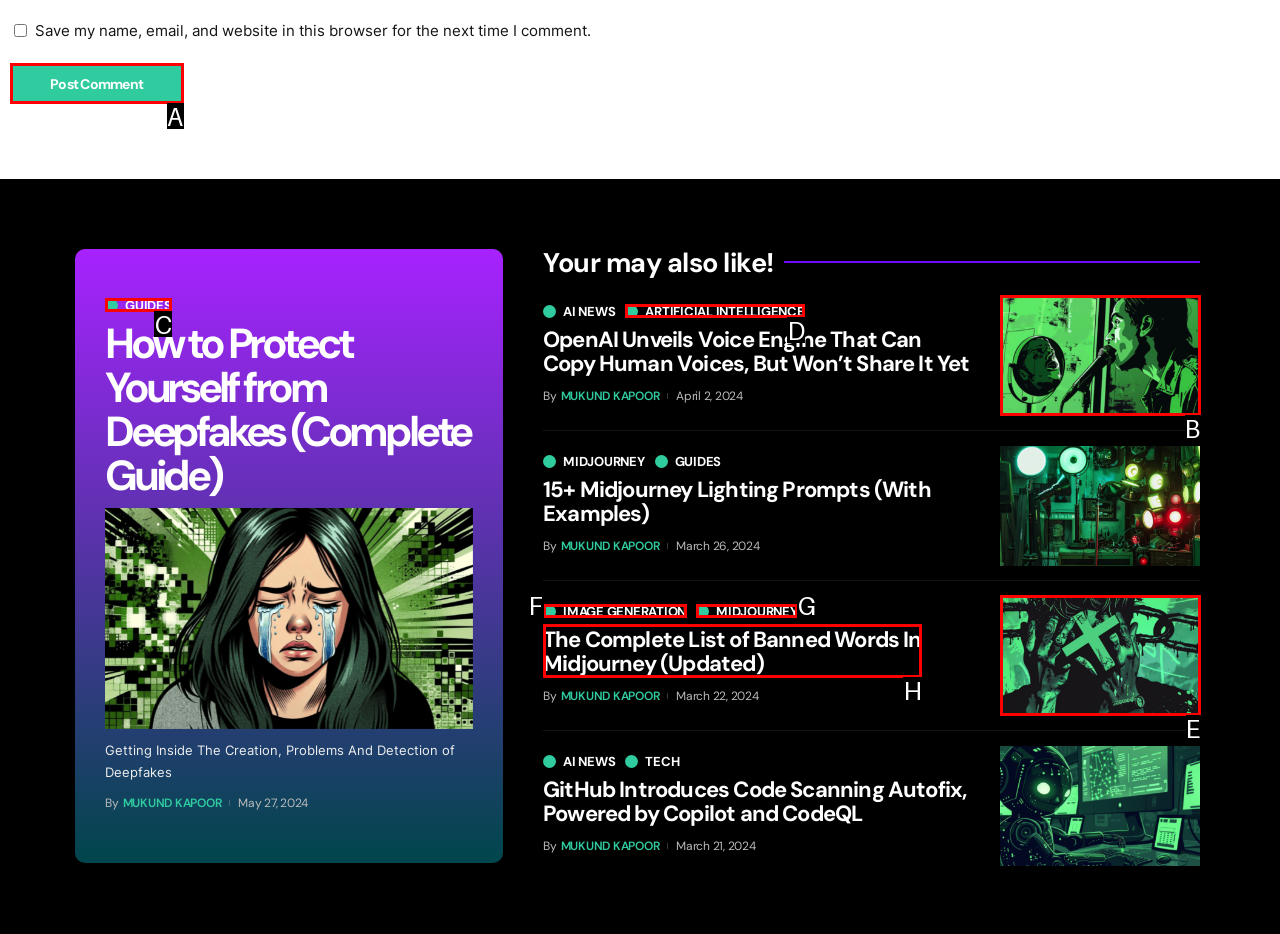Given the description: name="submit" value="Post Comment", select the HTML element that best matches it. Reply with the letter of your chosen option.

A